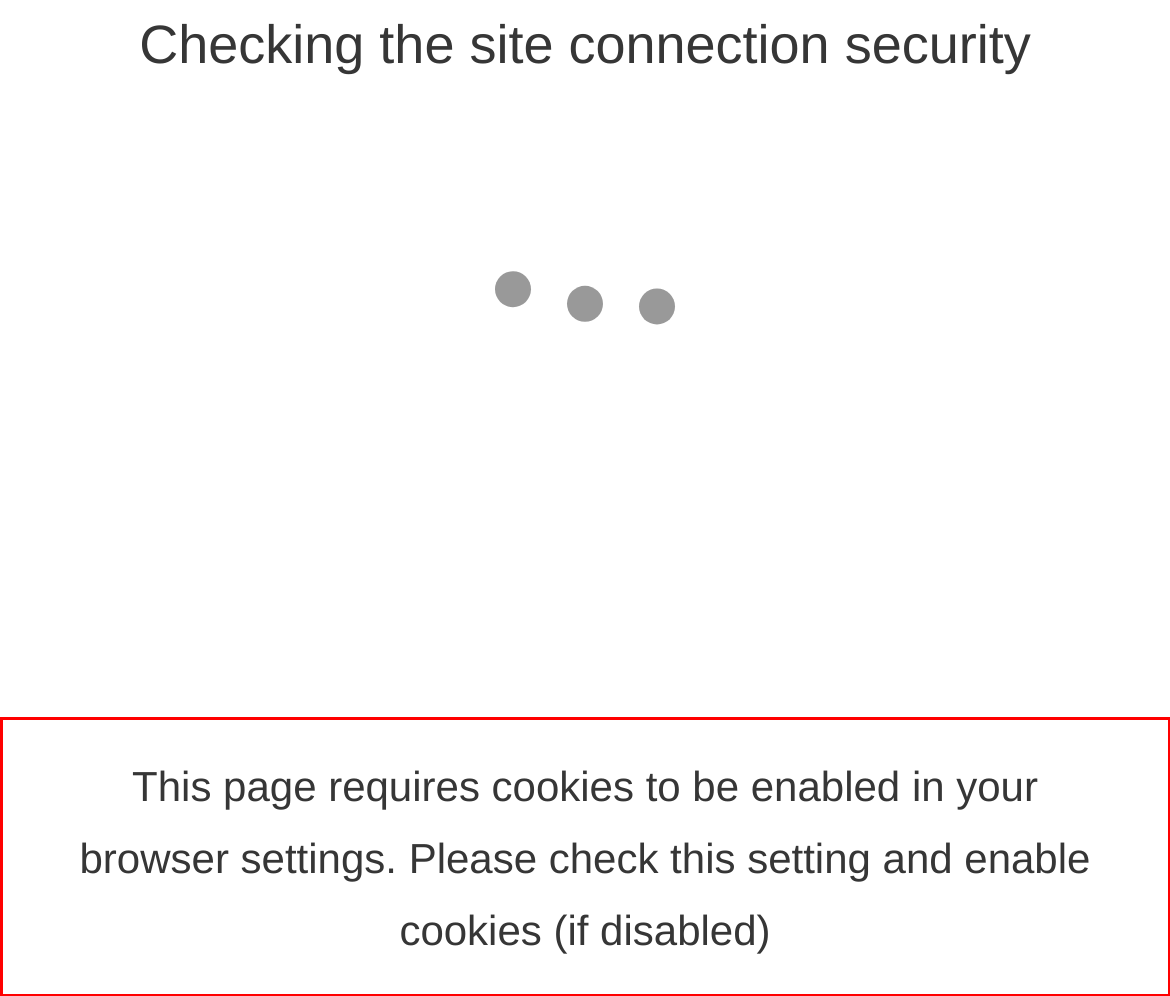Please identify and extract the text from the UI element that is surrounded by a red bounding box in the provided webpage screenshot.

This page requires cookies to be enabled in your browser settings. Please check this setting and enable cookies (if disabled)